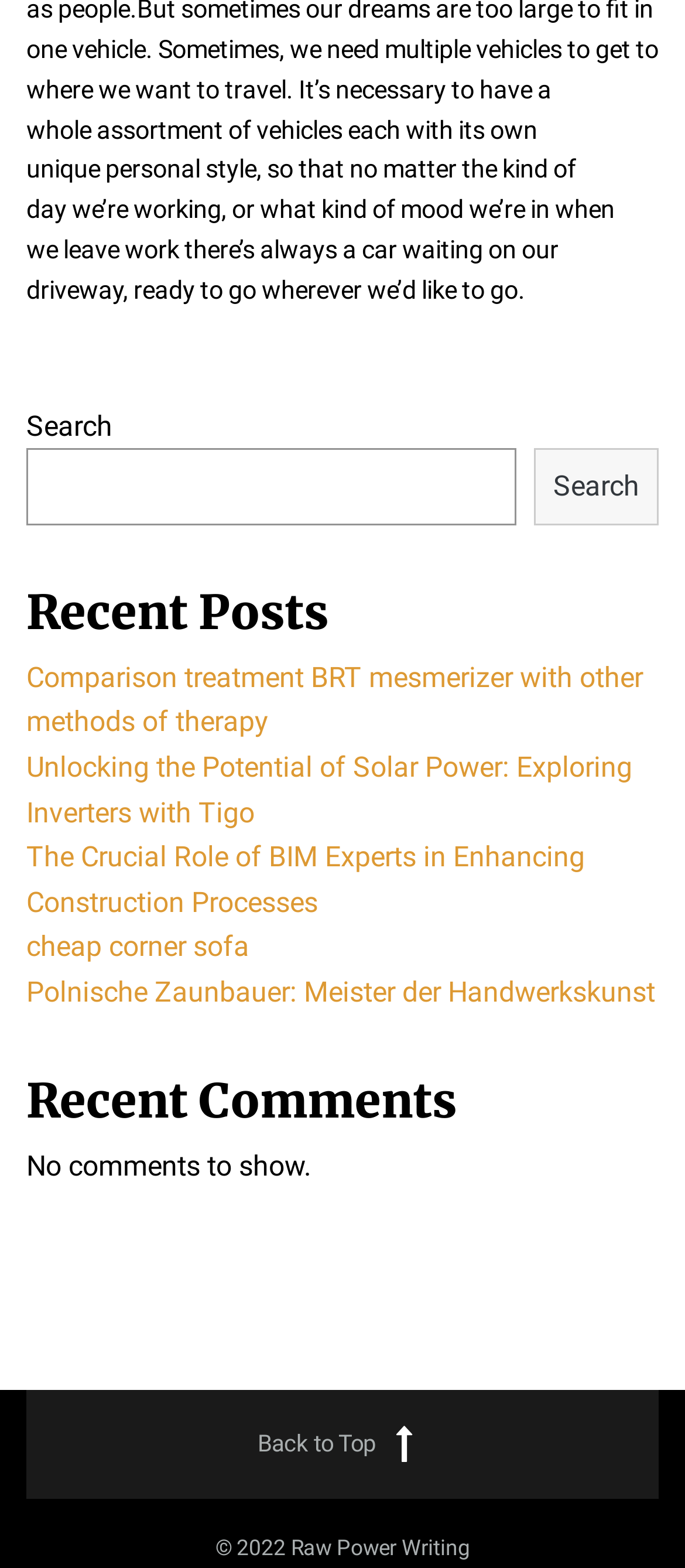Please give a one-word or short phrase response to the following question: 
What is the purpose of having multiple vehicles?

To travel